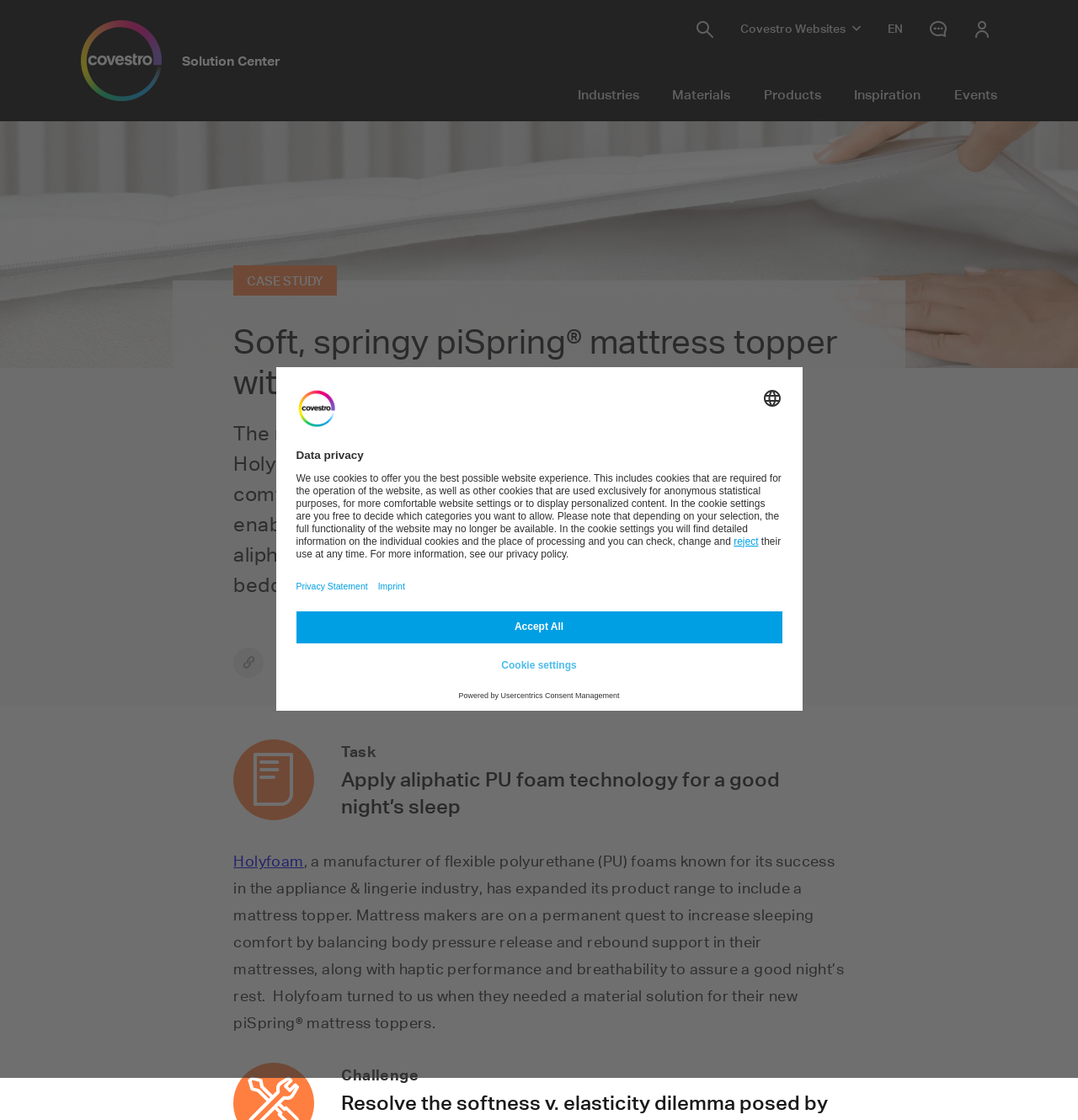Locate the UI element described as follows: "Licenses and Regulatory Permits". Return the bounding box coordinates as four float numbers between 0 and 1 in the order [left, top, right, bottom].

None